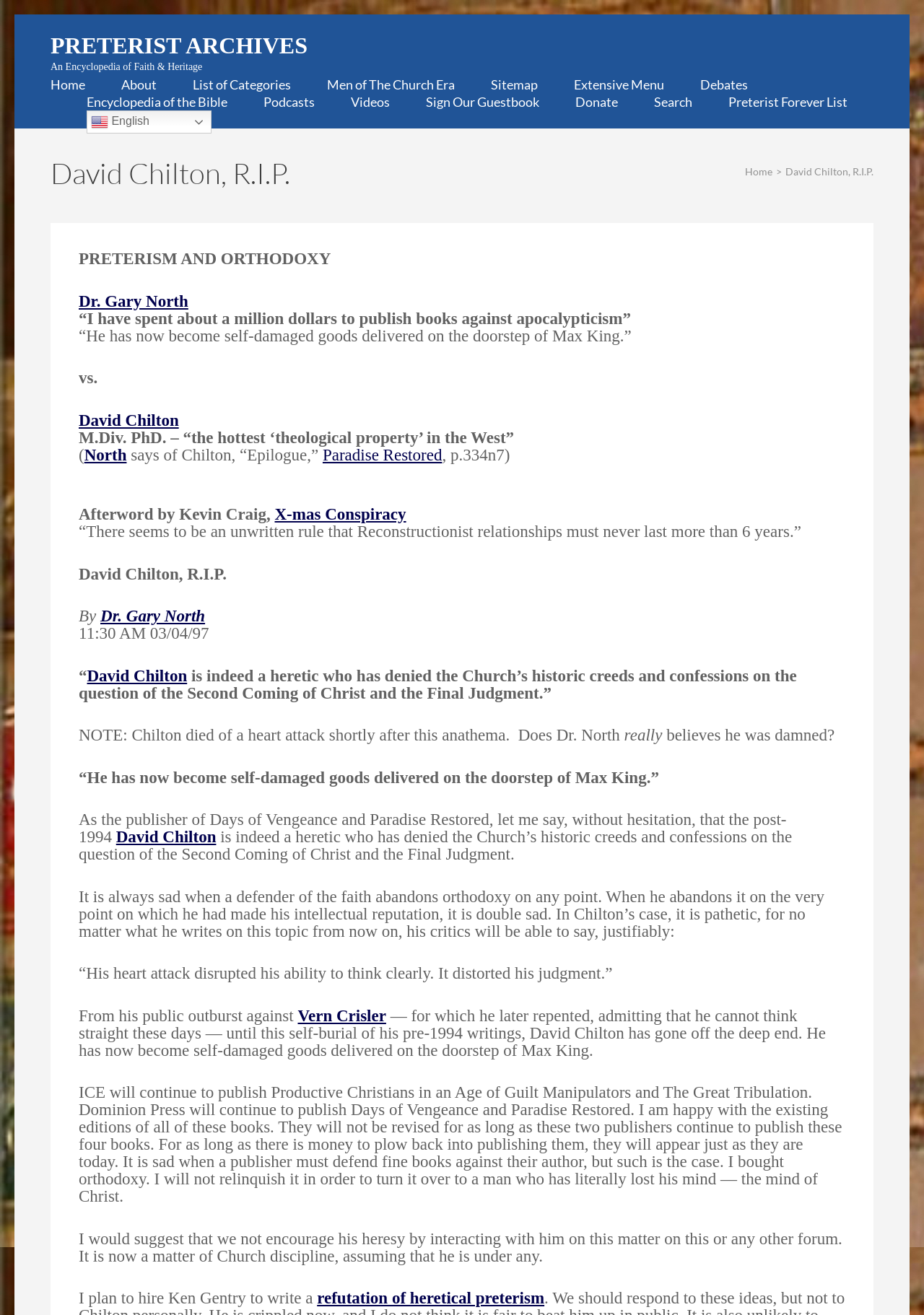Identify the bounding box coordinates for the UI element that matches this description: "Home".

[0.055, 0.058, 0.092, 0.07]